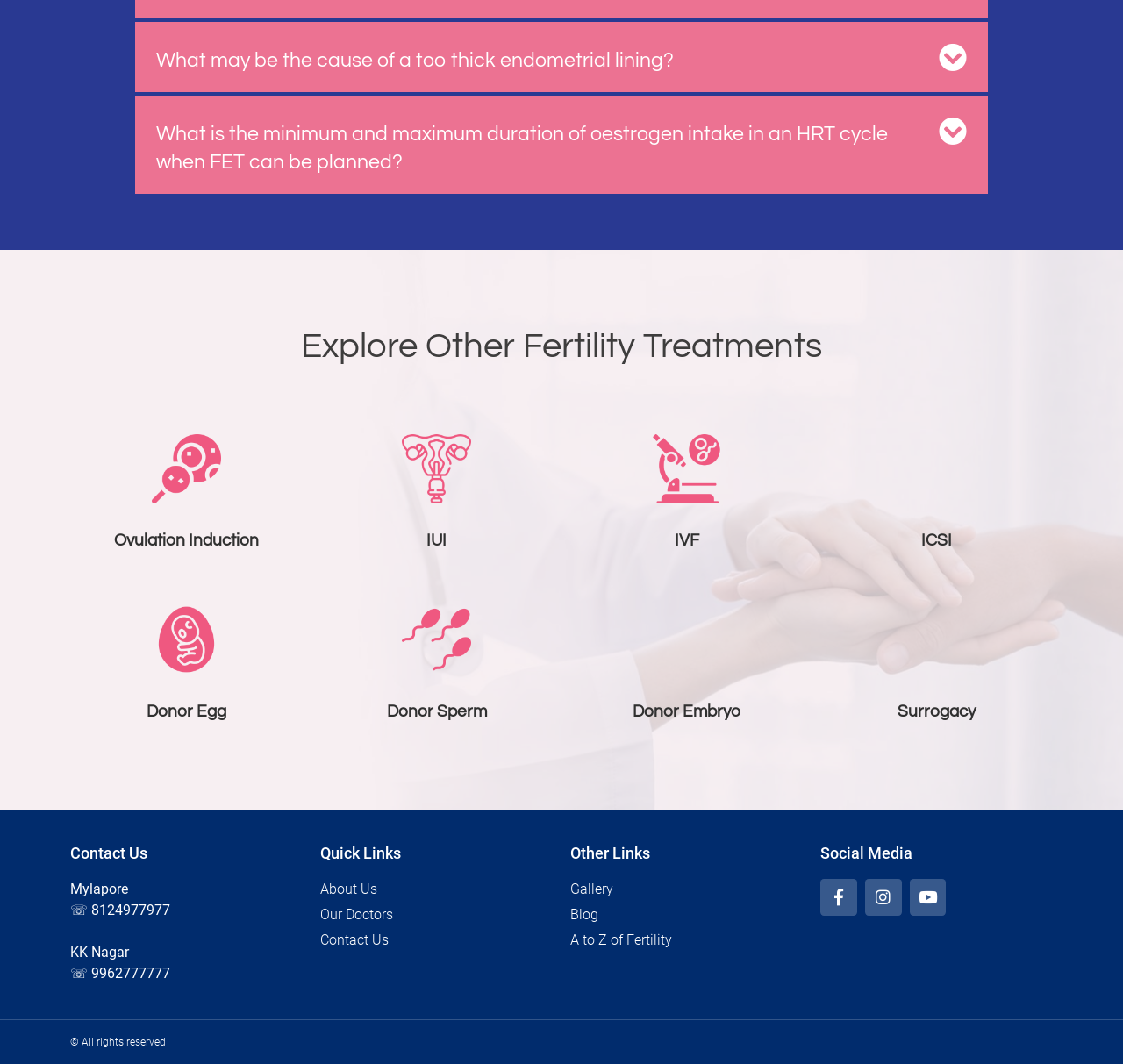Kindly provide the bounding box coordinates of the section you need to click on to fulfill the given instruction: "Click on 'What may be the cause of a too thick endometrial lining?' tab".

[0.12, 0.02, 0.88, 0.086]